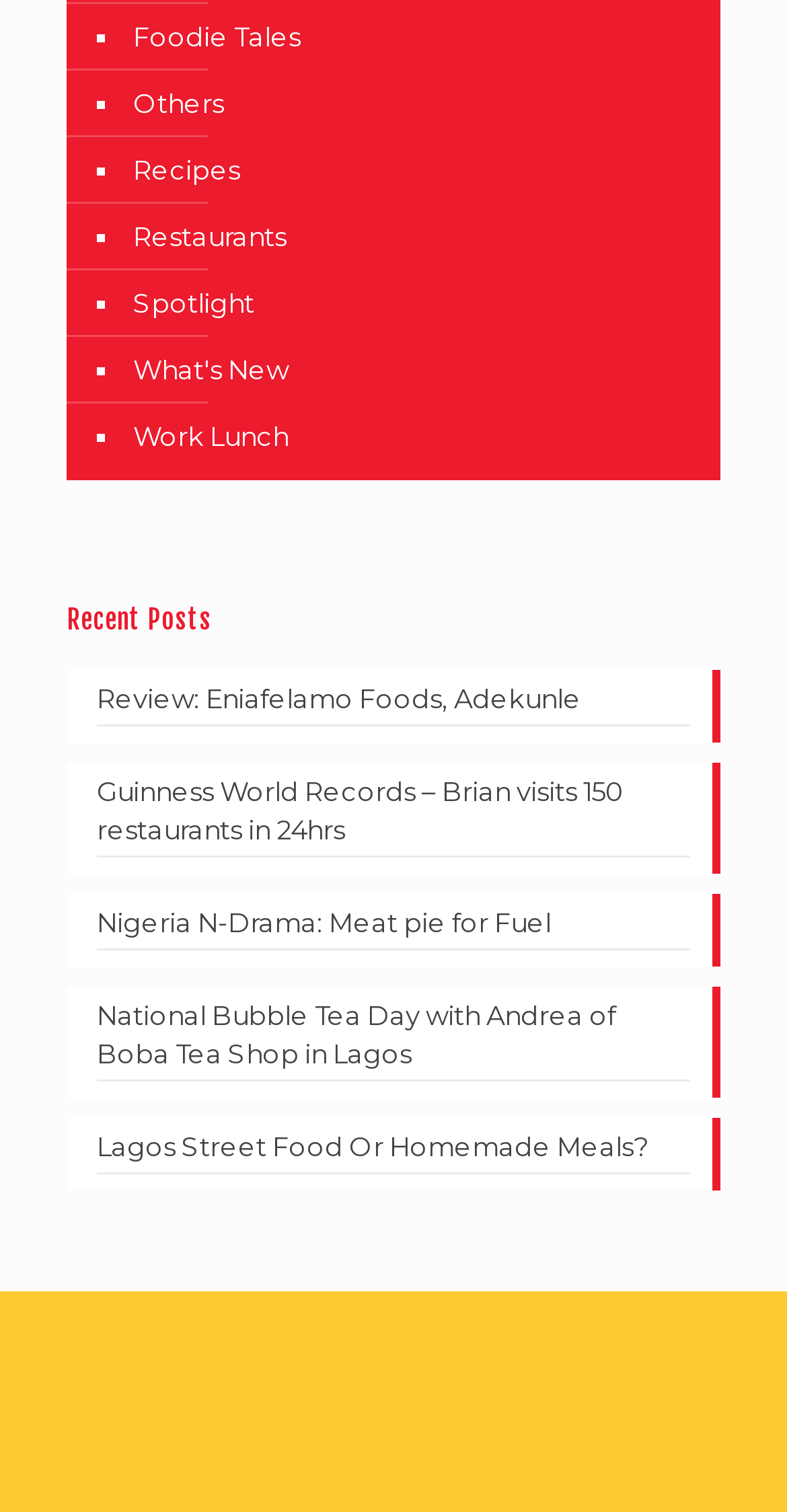Identify the bounding box for the UI element that is described as follows: "Review: Eniafelamo Foods, Adekunle".

[0.123, 0.449, 0.877, 0.48]